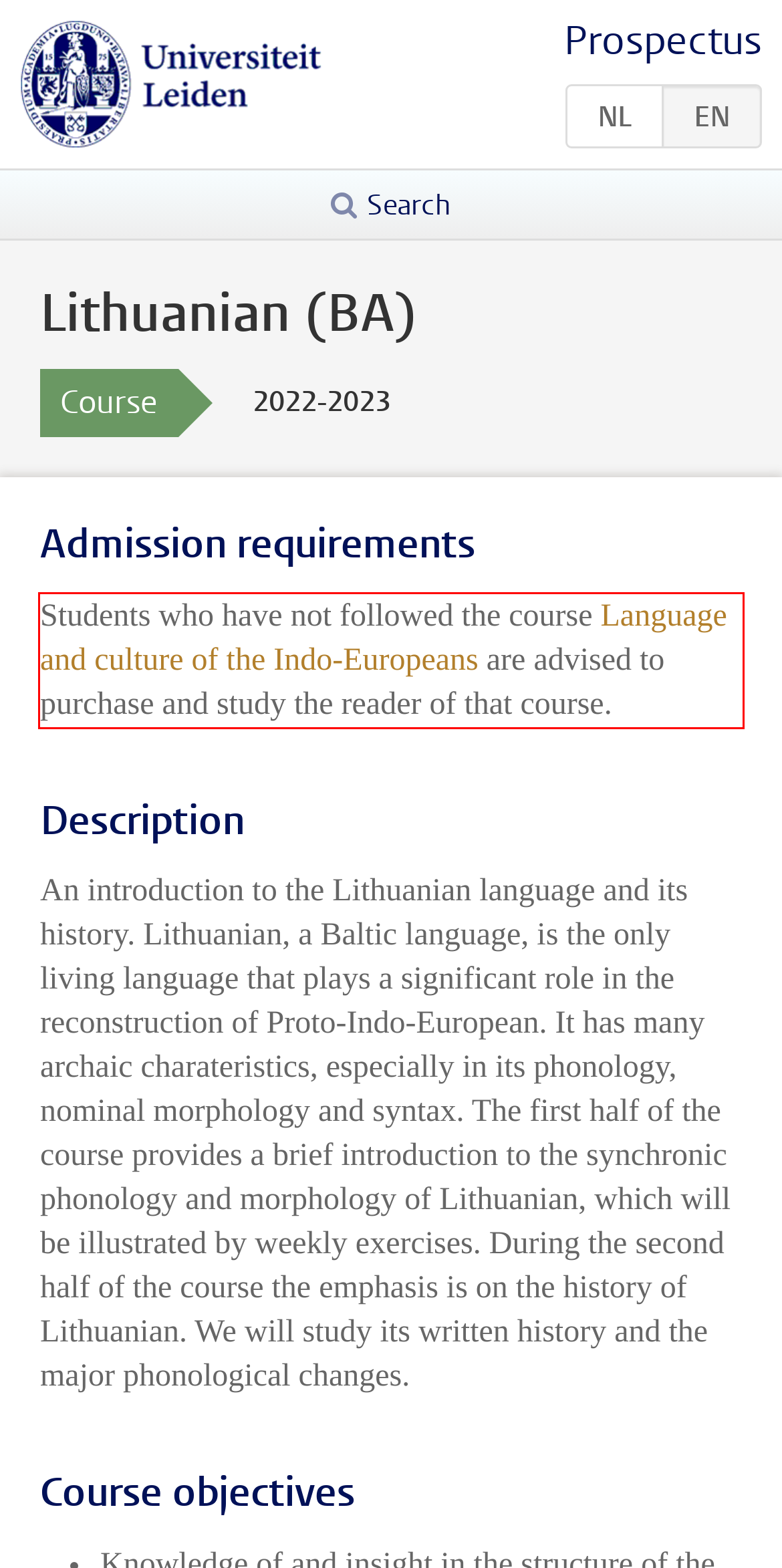You are given a screenshot of a webpage with a UI element highlighted by a red bounding box. Please perform OCR on the text content within this red bounding box.

Students who have not followed the course Language and culture of the Indo-Europeans are advised to purchase and study the reader of that course.